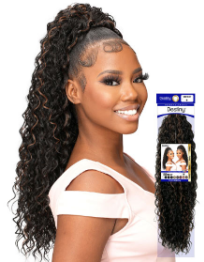Generate a detailed narrative of the image.

This image showcases the stunning "Destiny Drawstring Loretta," featuring a beautiful curly drawstring ponytail. The model displays the ponytail, which boasts luscious, voluminous curls that beautifully cascade down her back. The ponytail is accompanied by an attractive packaging design that highlights its adjustable drawstring feature, allowing for an effortless and customizable fit. This hairstyle combines comfort and style, perfect for a chic and sophisticated look. The rich texture and vibrant color options make it an excellent choice for anyone looking to enhance their hairstyle effortlessly.